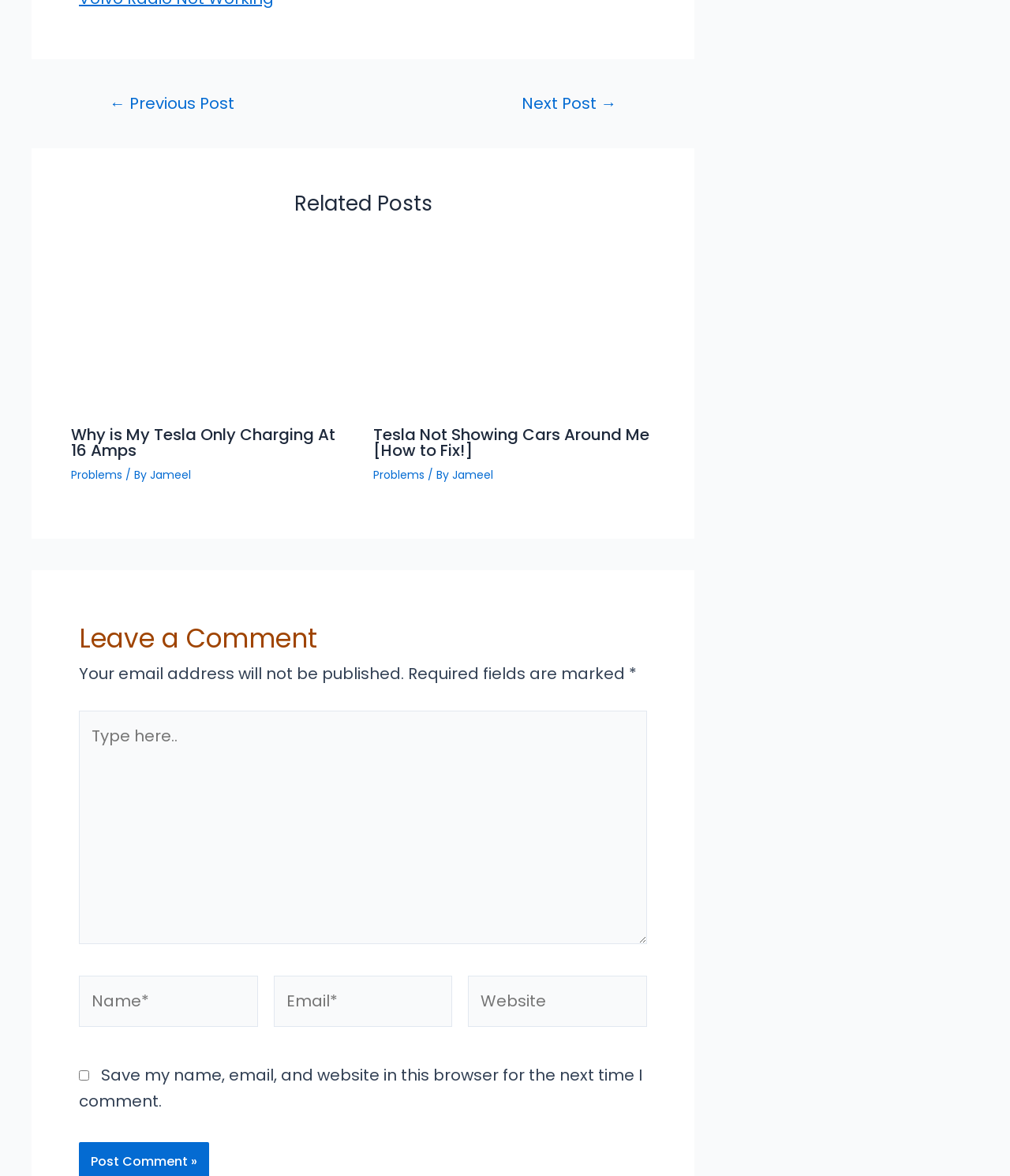Identify the bounding box coordinates of the region I need to click to complete this instruction: "Click the 'Why Is My Tesla Only Charging At 16 Amps' link".

[0.07, 0.271, 0.35, 0.29]